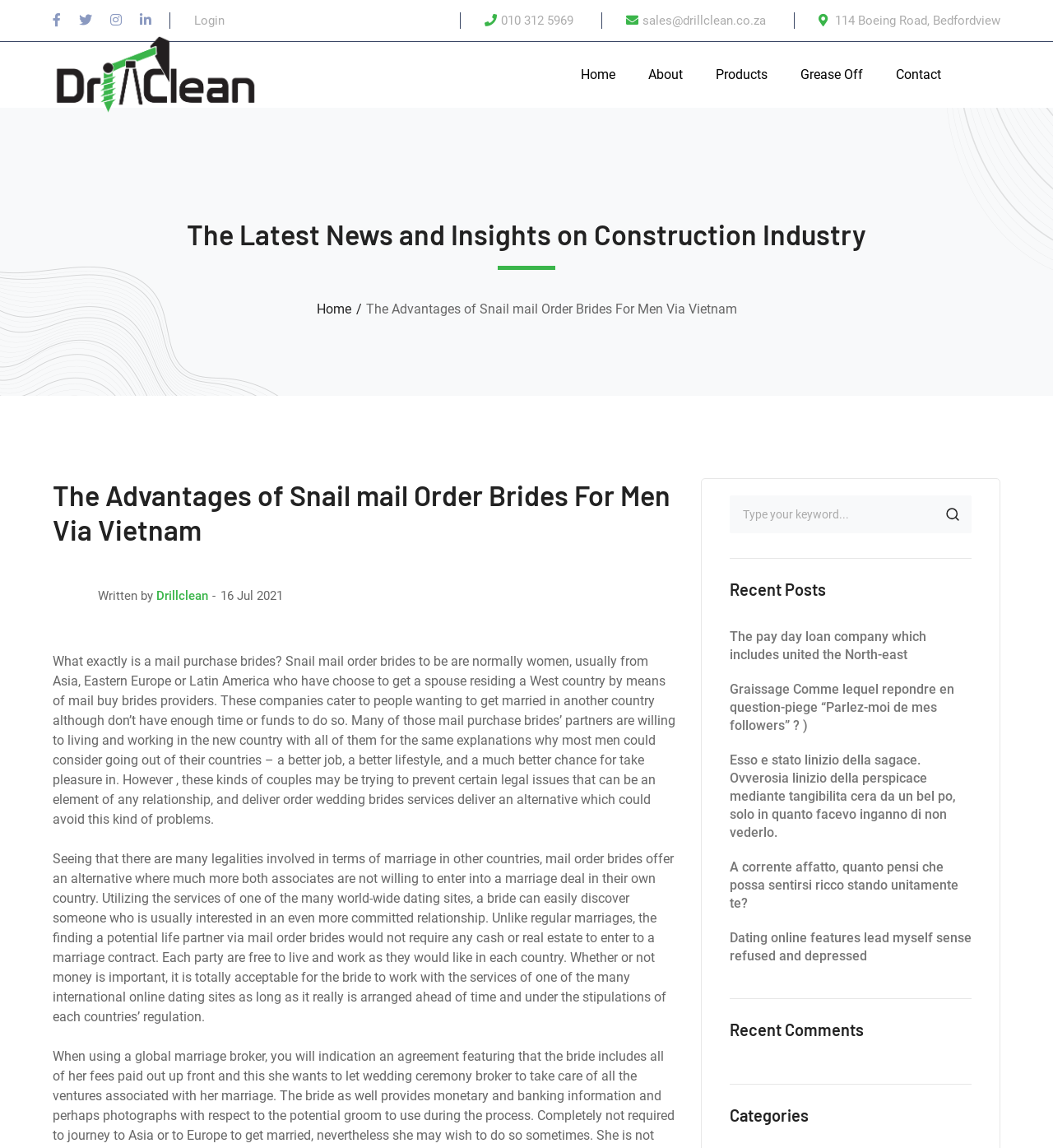Provide a brief response using a word or short phrase to this question:
What is the date of the article?

16 Jul 2021